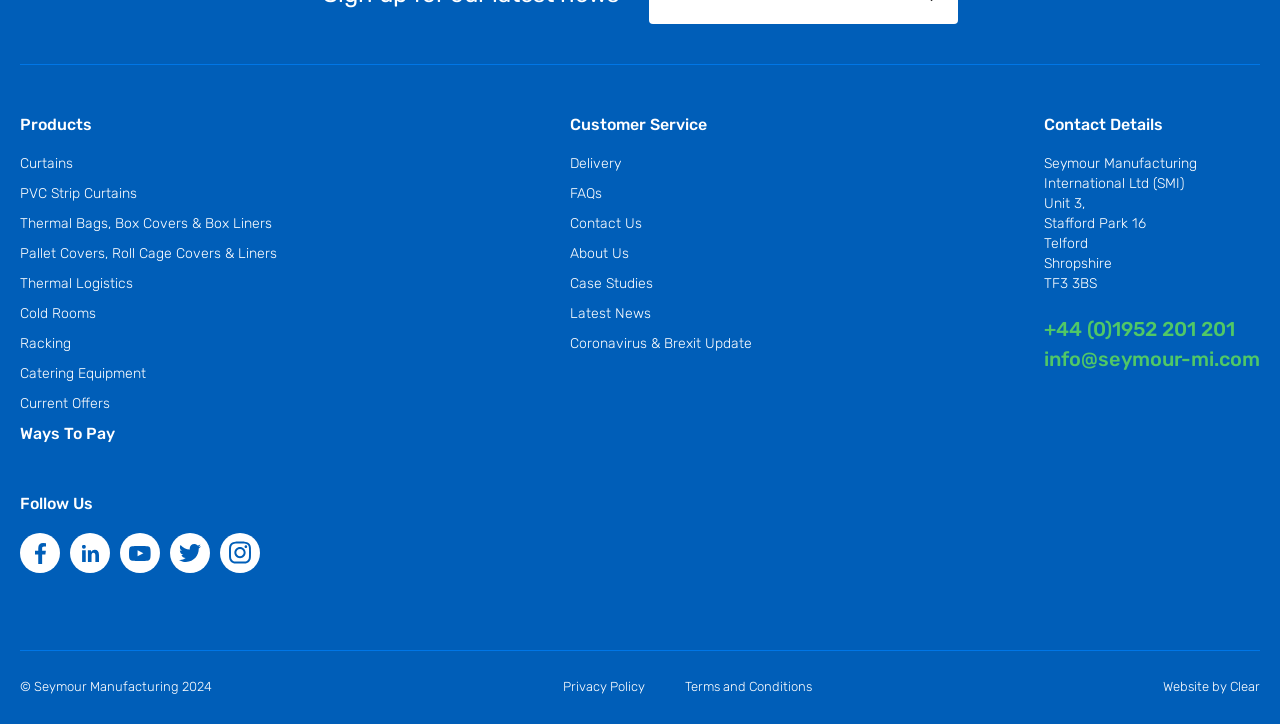Respond with a single word or short phrase to the following question: 
What is the company name?

Seymour Manufacturing International Ltd